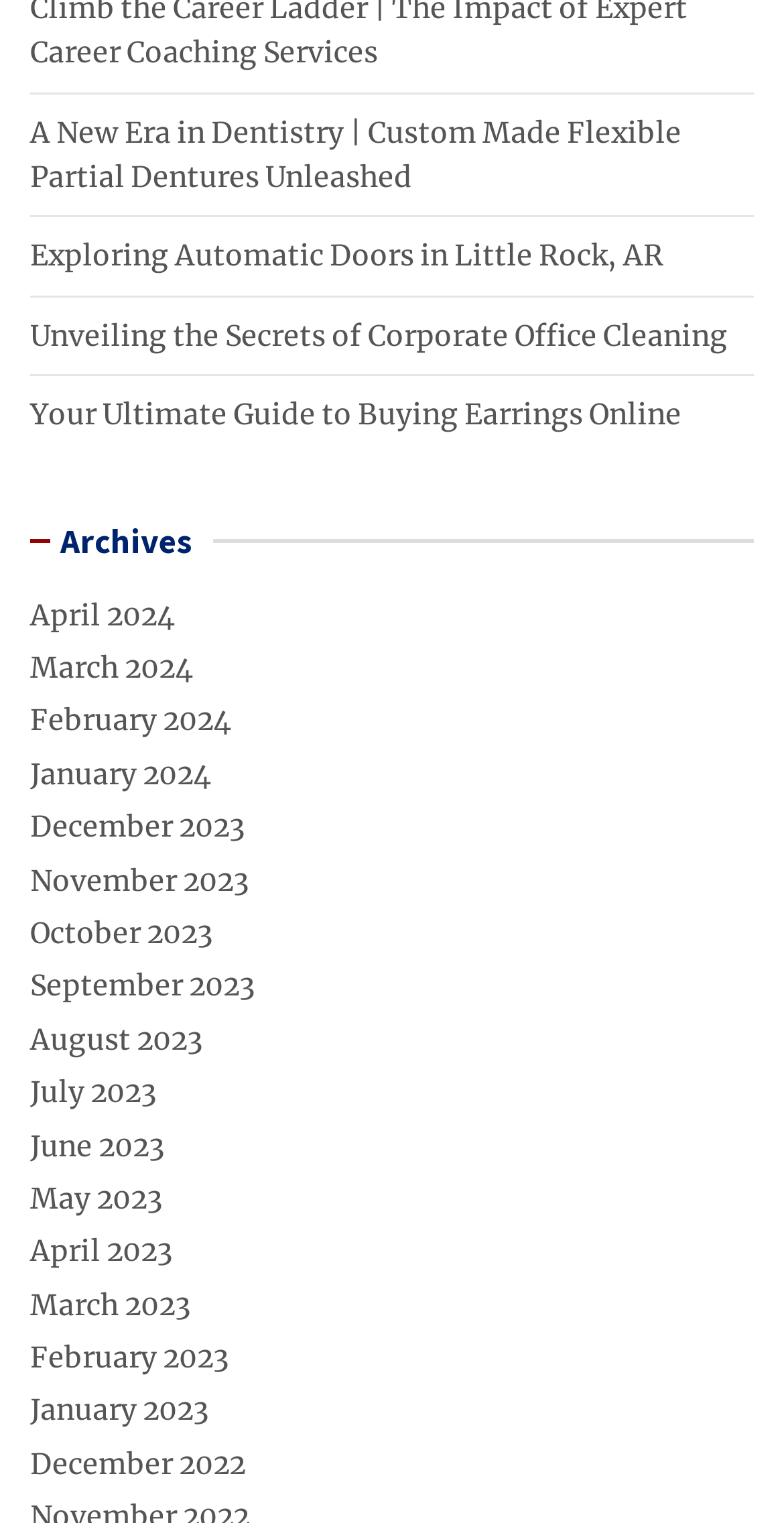Determine the bounding box coordinates for the area that needs to be clicked to fulfill this task: "Reach the international partner agents". The coordinates must be given as four float numbers between 0 and 1, i.e., [left, top, right, bottom].

None